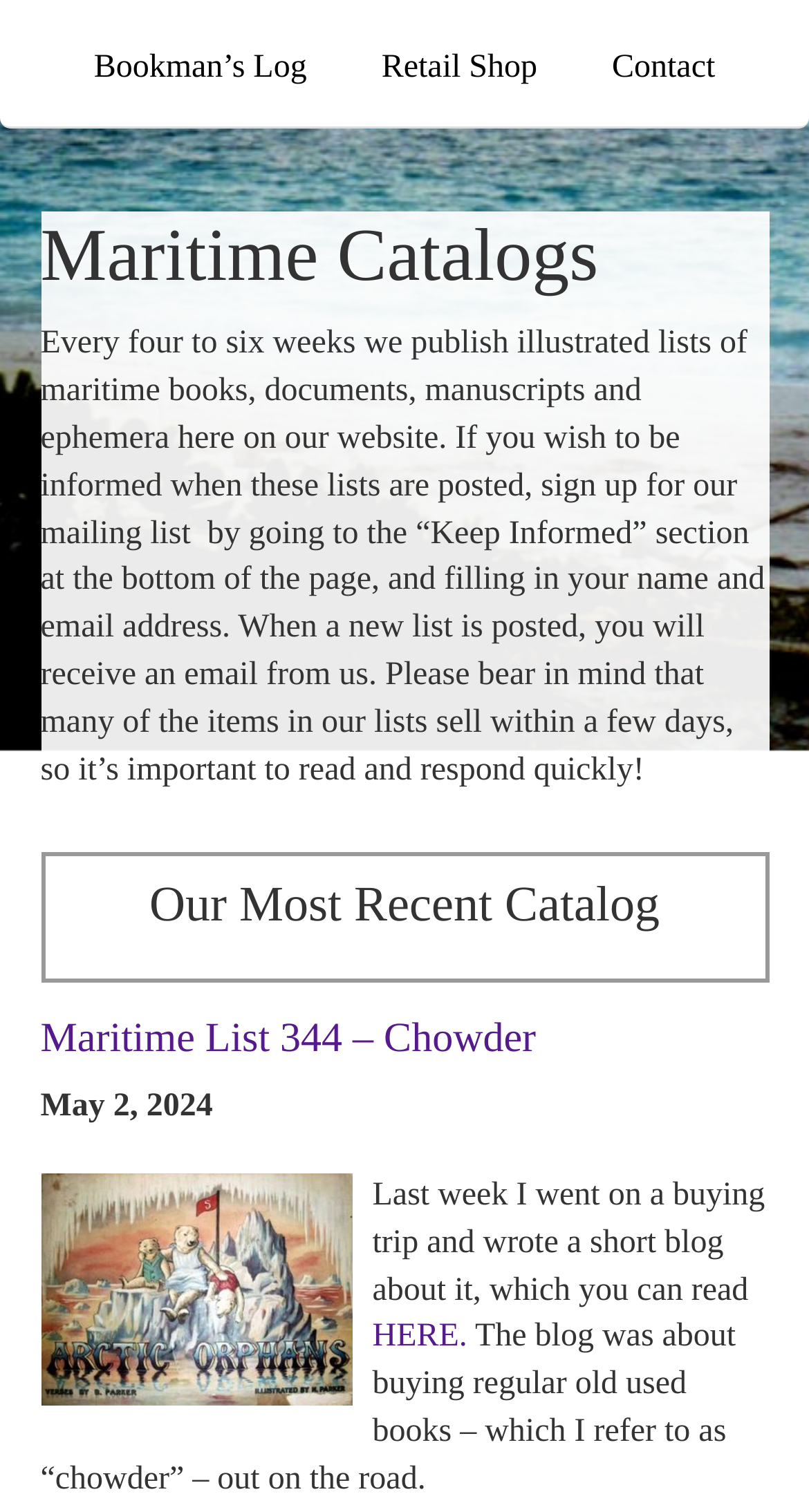Given the element description Maritime List 344 – Chowder, specify the bounding box coordinates of the corresponding UI element in the format (top-left x, top-left y, bottom-right x, bottom-right y). All values must be between 0 and 1.

[0.05, 0.672, 0.662, 0.702]